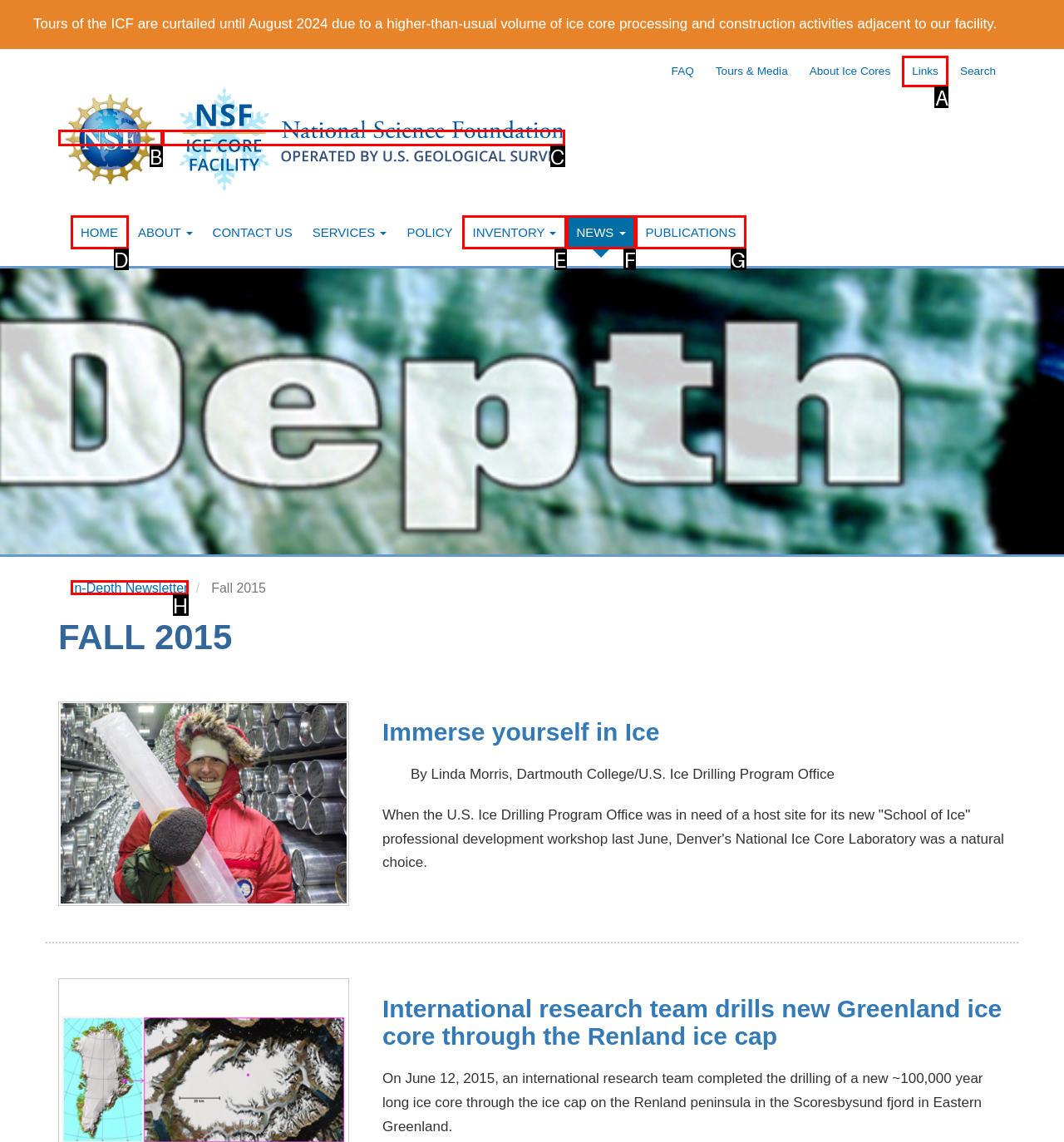Identify the option that best fits this description: title="NSF Home"
Answer with the appropriate letter directly.

B